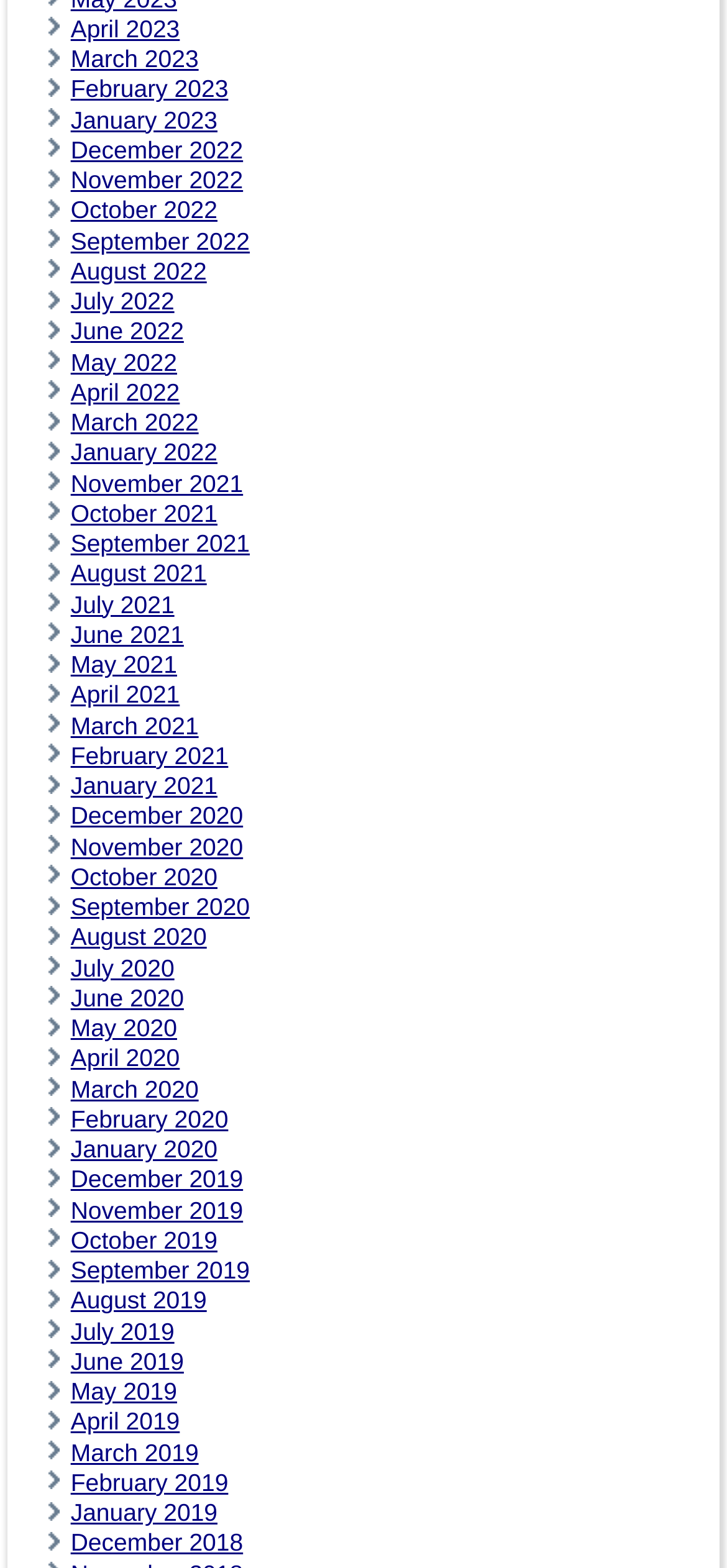Please identify the bounding box coordinates of the element's region that should be clicked to execute the following instruction: "Send a message to +31 85 080 68 60". The bounding box coordinates must be four float numbers between 0 and 1, i.e., [left, top, right, bottom].

None